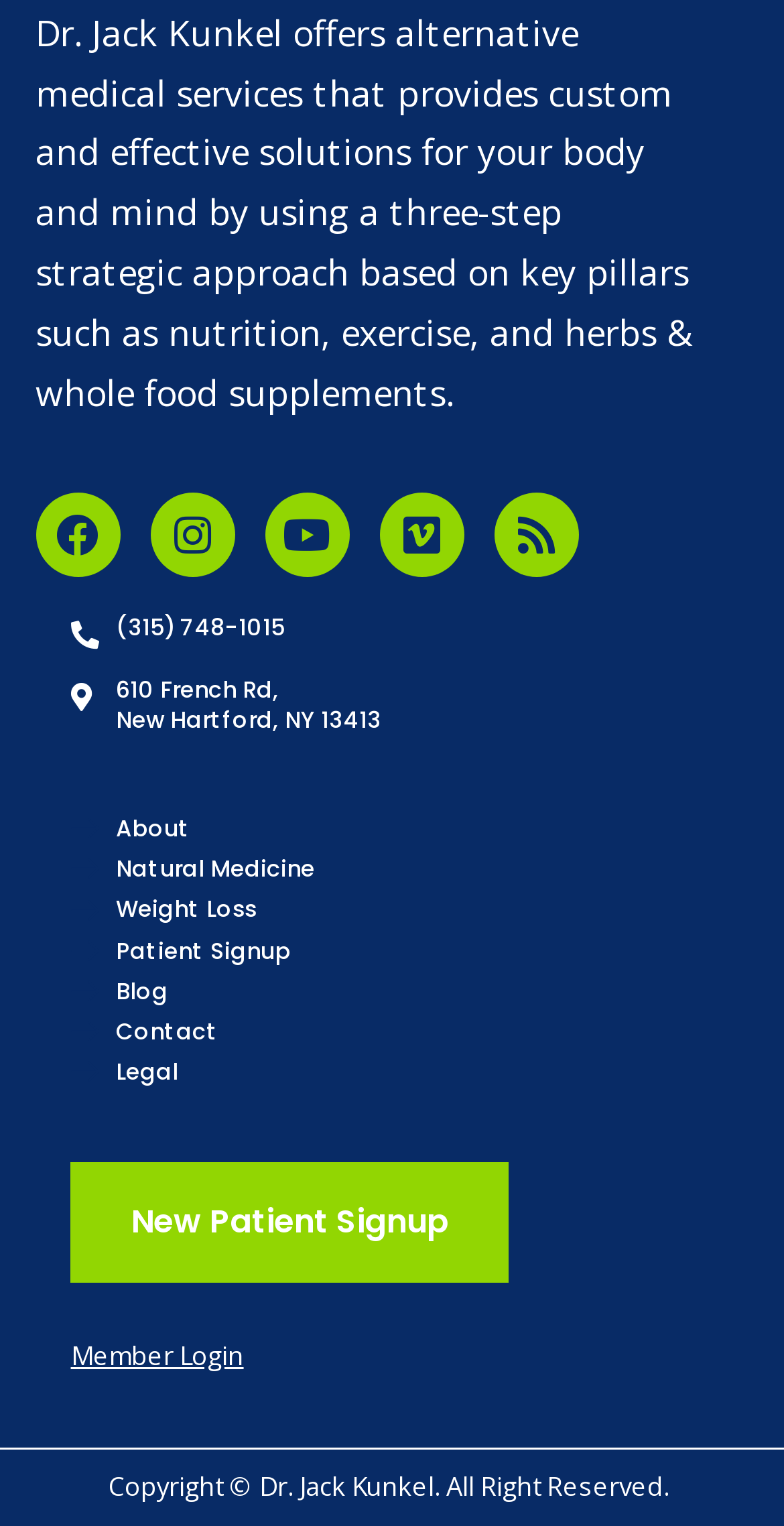Provide a one-word or short-phrase answer to the question:
What is the phone number to contact Dr. Jack Kunkel?

(315) 748-1015